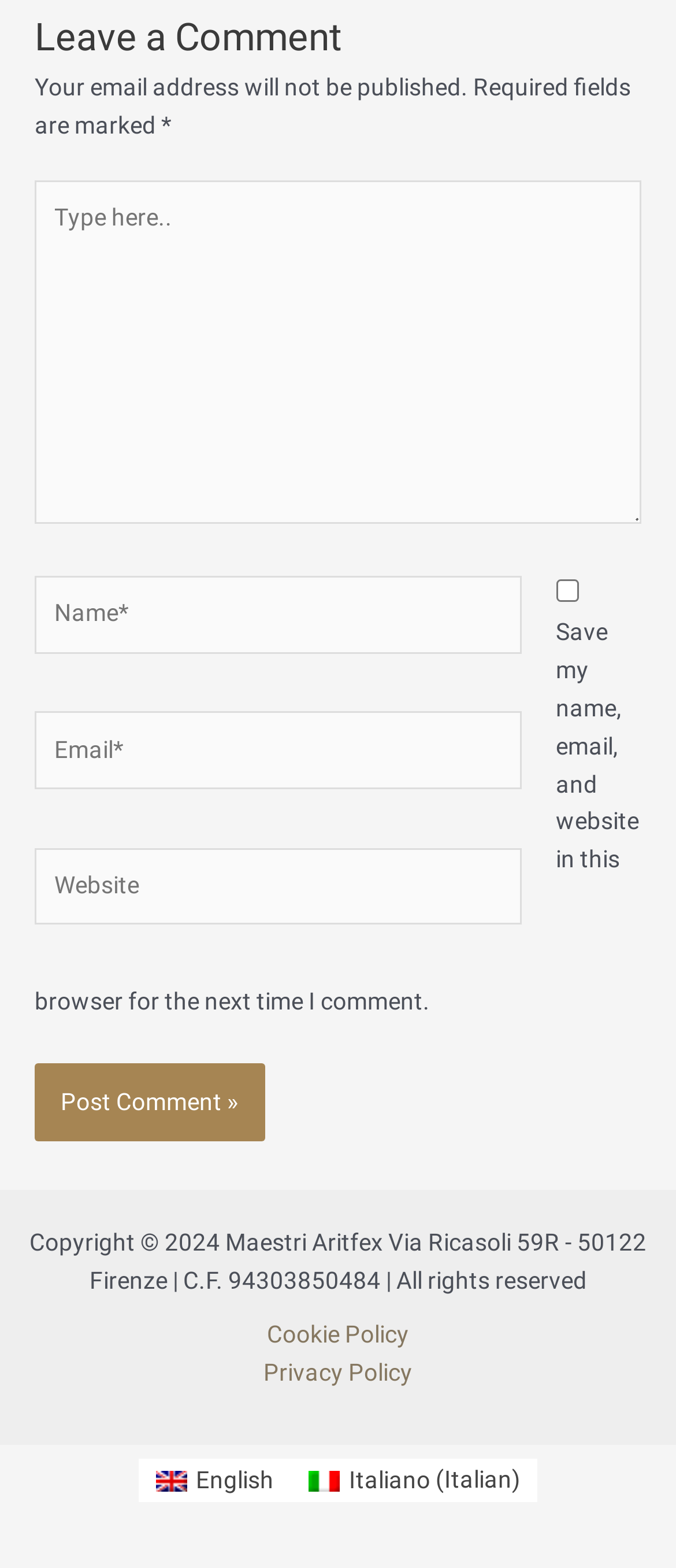What is the label of the button?
Answer the question using a single word or phrase, according to the image.

Post Comment »